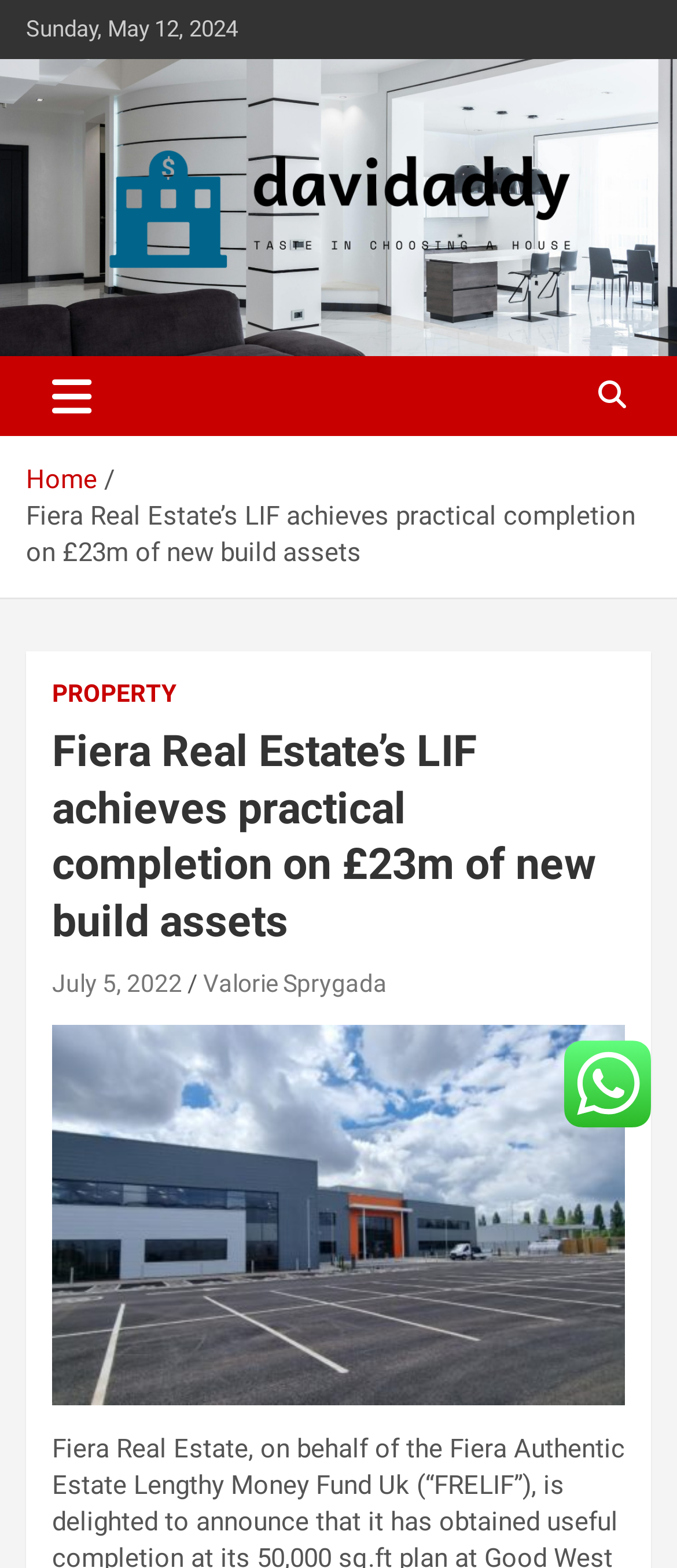Answer the question with a brief word or phrase:
What is the category of the article?

PROPERTY